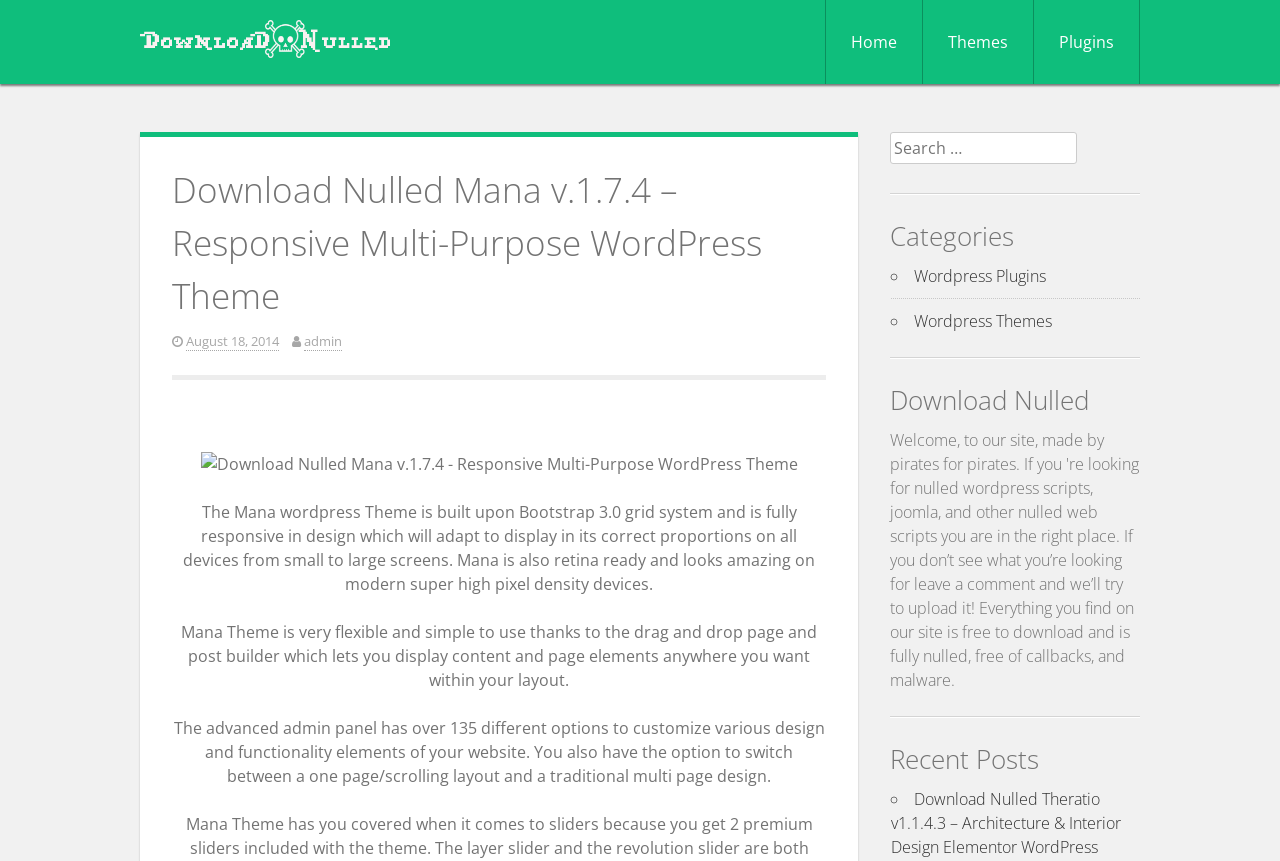Your task is to find and give the main heading text of the webpage.

Download Nulled Mana v.1.7.4 – Responsive Multi-Purpose WordPress Theme